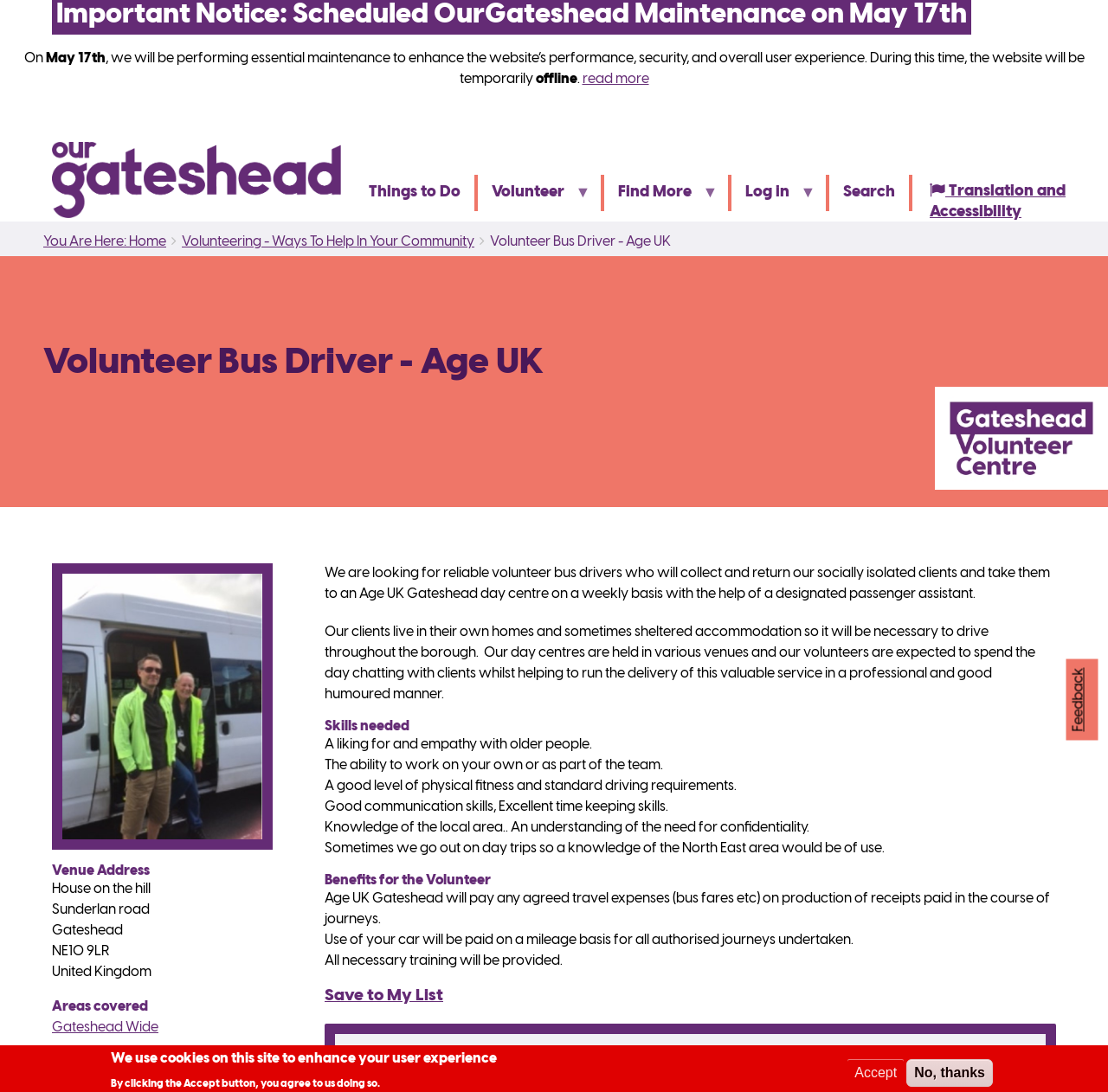Pinpoint the bounding box coordinates for the area that should be clicked to perform the following instruction: "Read more about the website maintenance".

[0.525, 0.066, 0.586, 0.079]